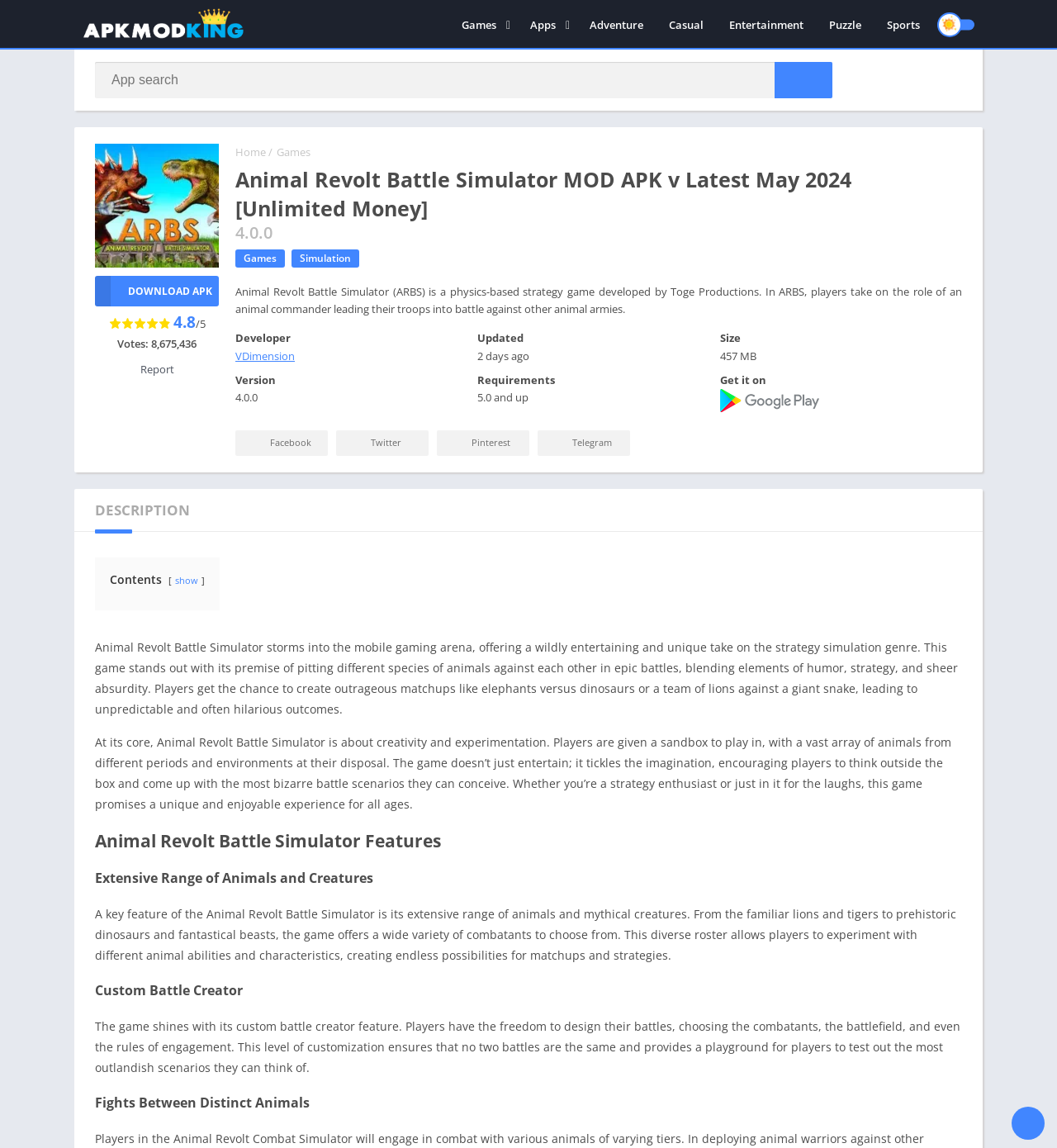Bounding box coordinates are specified in the format (top-left x, top-left y, bottom-right x, bottom-right y). All values are floating point numbers bounded between 0 and 1. Please provide the bounding box coordinate of the region this sentence describes: aria-label="Search" title="App search"

[0.733, 0.054, 0.788, 0.086]